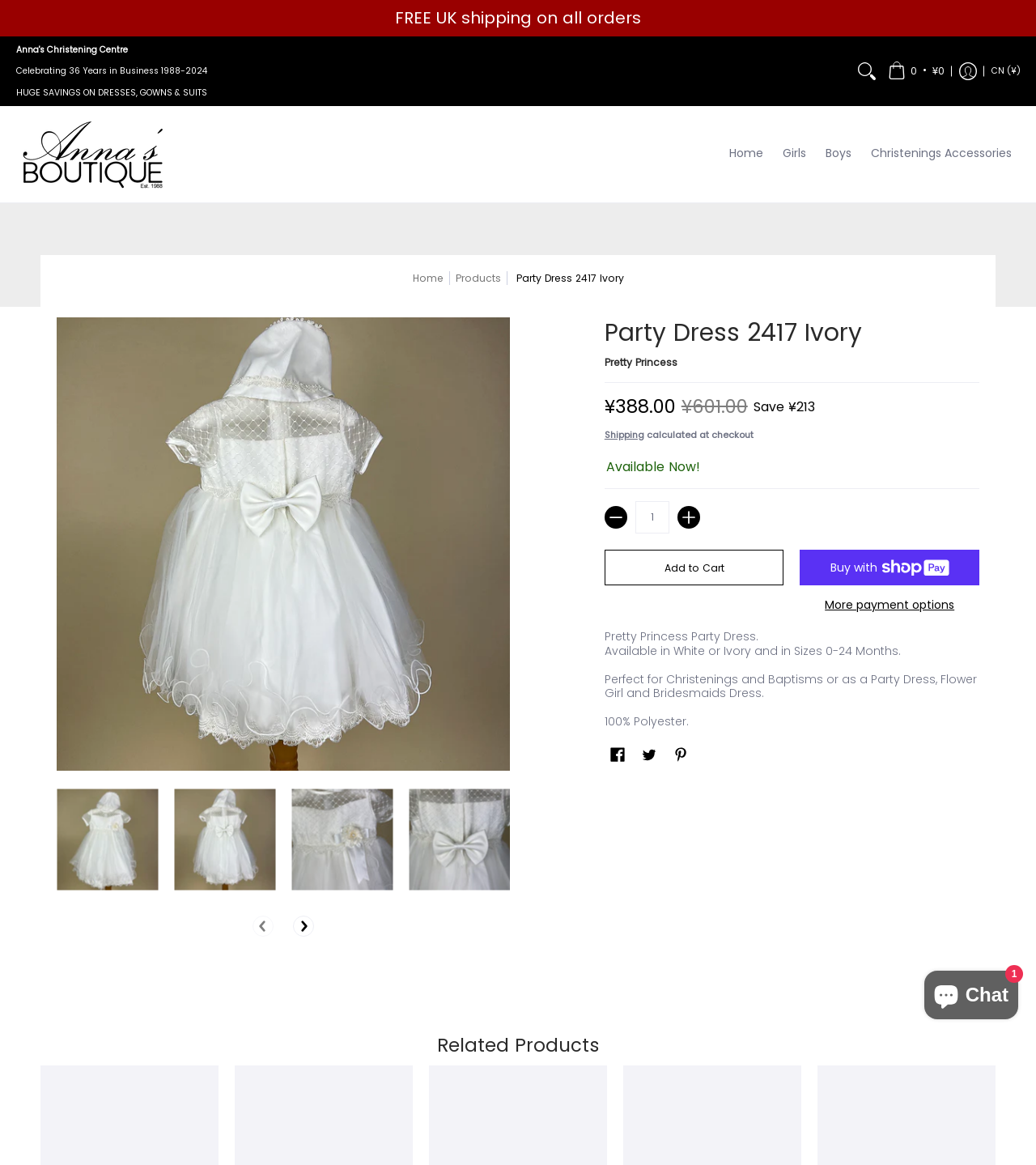Specify the bounding box coordinates of the area to click in order to follow the given instruction: "Add to cart."

[0.583, 0.472, 0.757, 0.503]